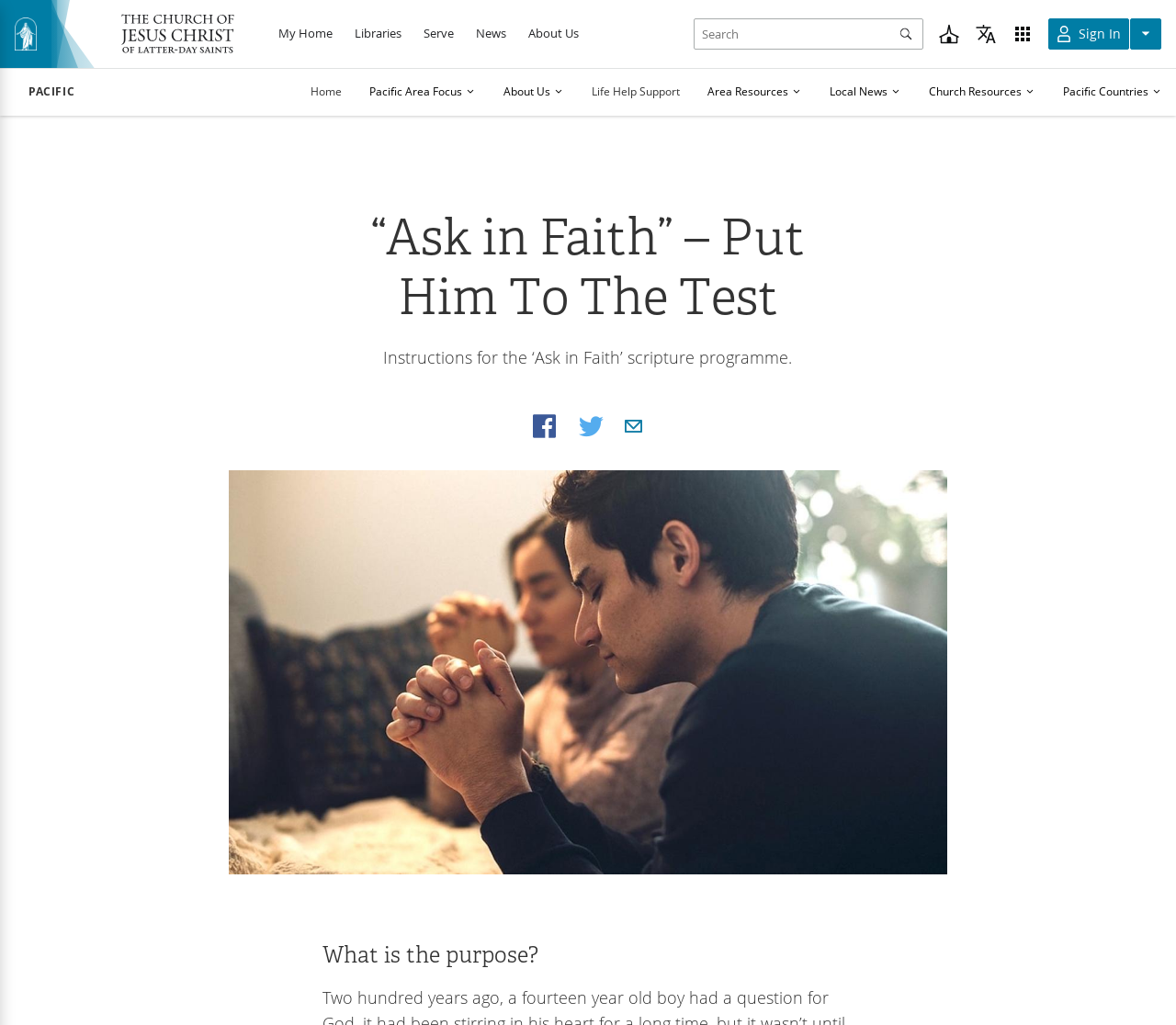Please identify the bounding box coordinates of the element that needs to be clicked to perform the following instruction: "Click the 'Resources' button".

[0.86, 0.022, 0.891, 0.044]